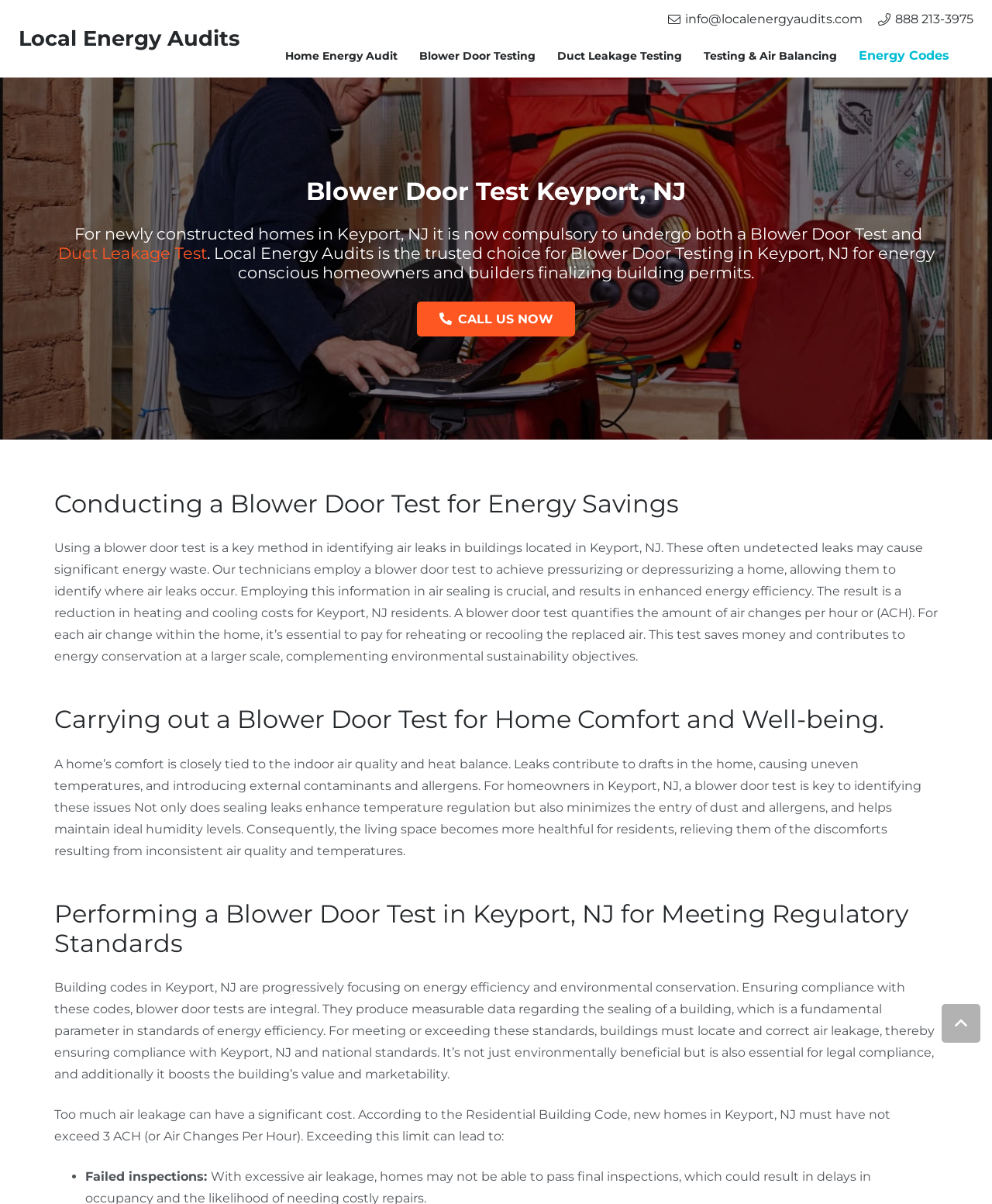Find the bounding box coordinates for the area that should be clicked to accomplish the instruction: "Get in touch via email".

[0.673, 0.01, 0.87, 0.022]